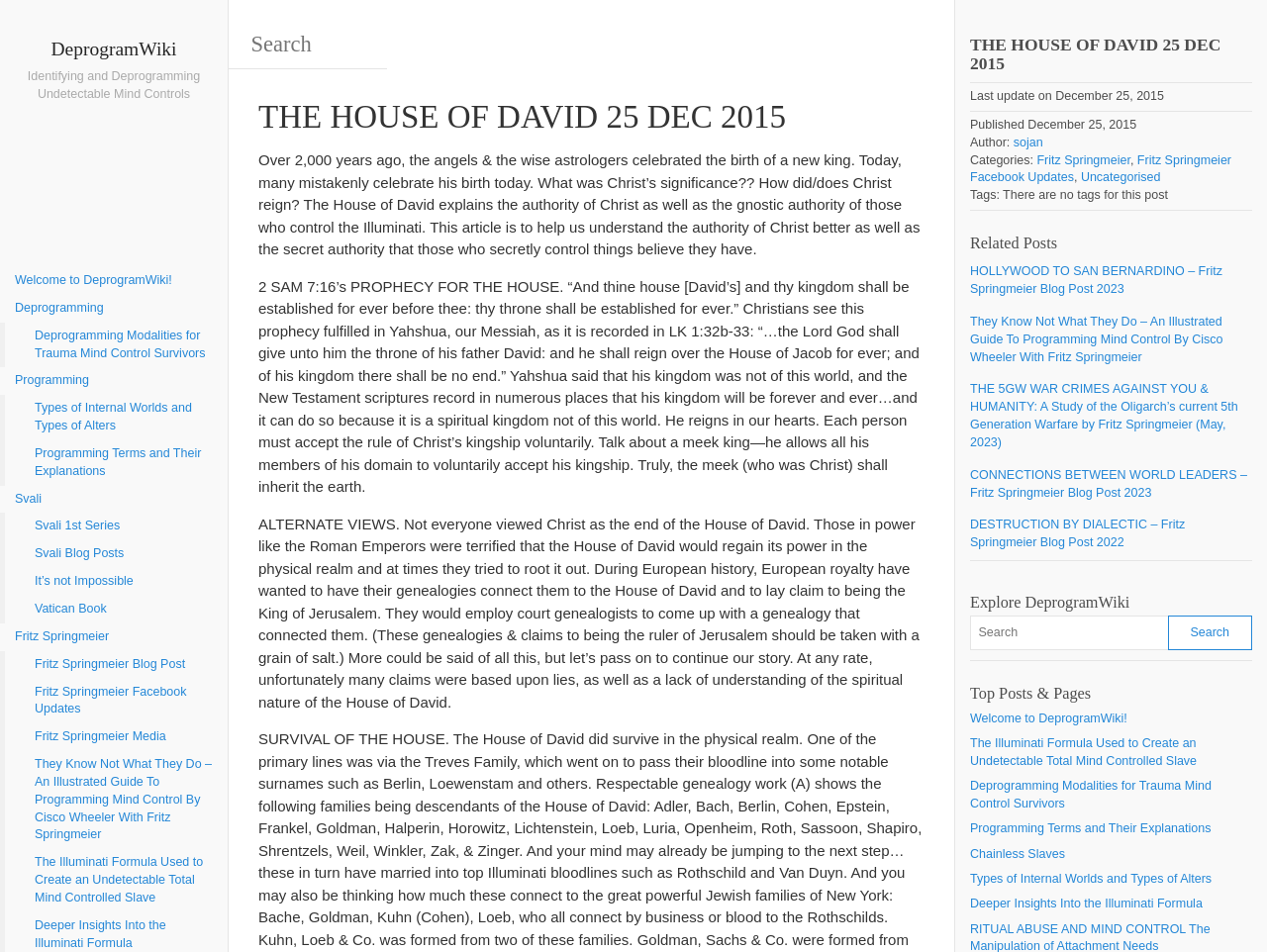What is the category of the article?
Please answer the question with a single word or phrase, referencing the image.

Fritz Springmeier